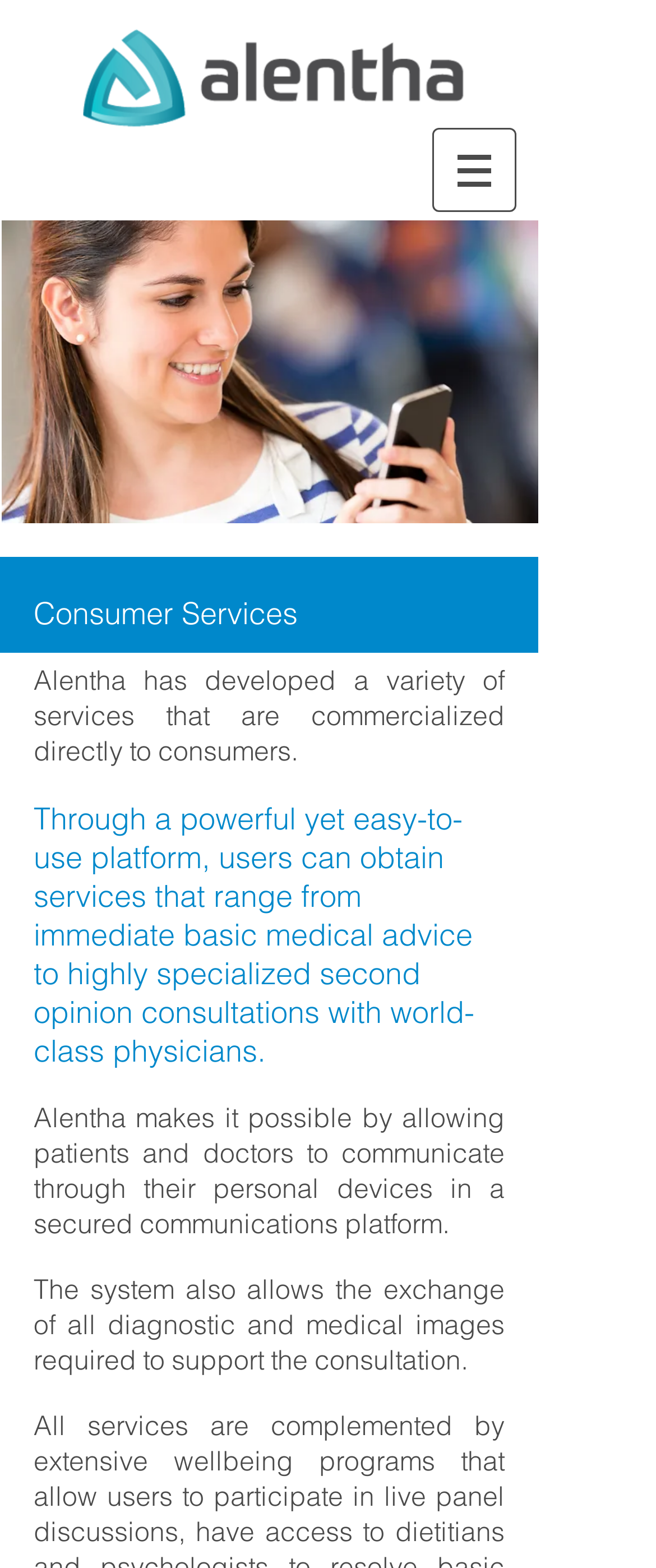Elaborate on the information and visuals displayed on the webpage.

The webpage is about Alentha's services for consumers, which offers a range of medical services through a user-friendly platform. At the top left of the page, there is a link with no text. To the right of this link, there is a navigation menu labeled "Site" with a button that has a popup menu, accompanied by a small image. 

Below the navigation menu, there are several blocks of text. The first block is a heading that reads "Consumer Services". The next block of text explains that Alentha has developed various services commercialized directly to consumers. 

Following this, there is a paragraph that summarizes the services offered, including immediate basic medical advice and highly specialized second opinion consultations with world-class physicians. 

Below this paragraph, another block of text explains how Alentha's platform enables patients and doctors to communicate securely through their personal devices. 

Finally, there is a last block of text that mentions the system's ability to exchange diagnostic and medical images required to support the consultation.